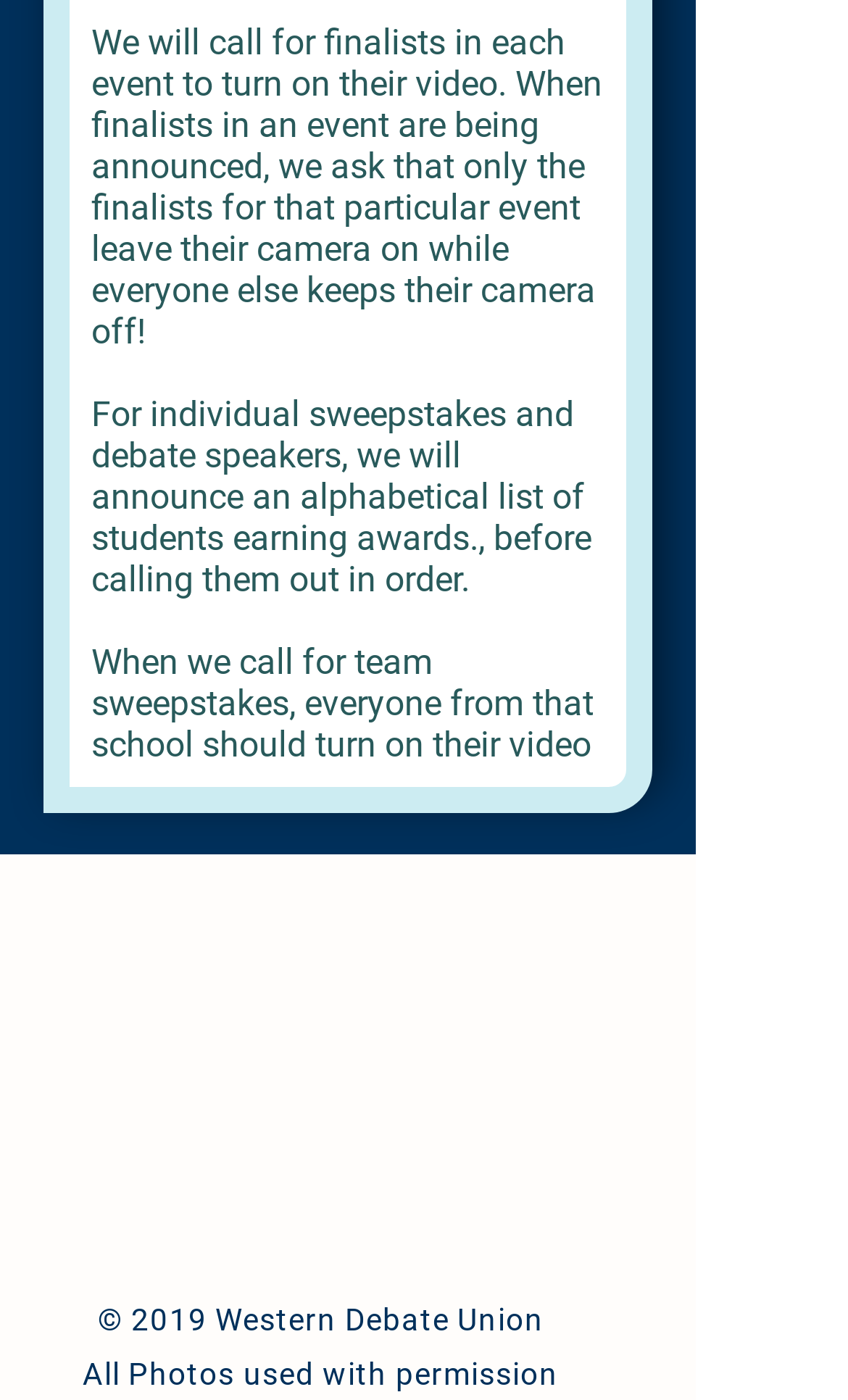By analyzing the image, answer the following question with a detailed response: What is the purpose of turning on video during event announcements?

According to the webpage, when finalists in an event are being announced, they are asked to turn on their video, while others are asked to keep their camera off. This suggests that the purpose of turning on video is for the finalists to be identified.